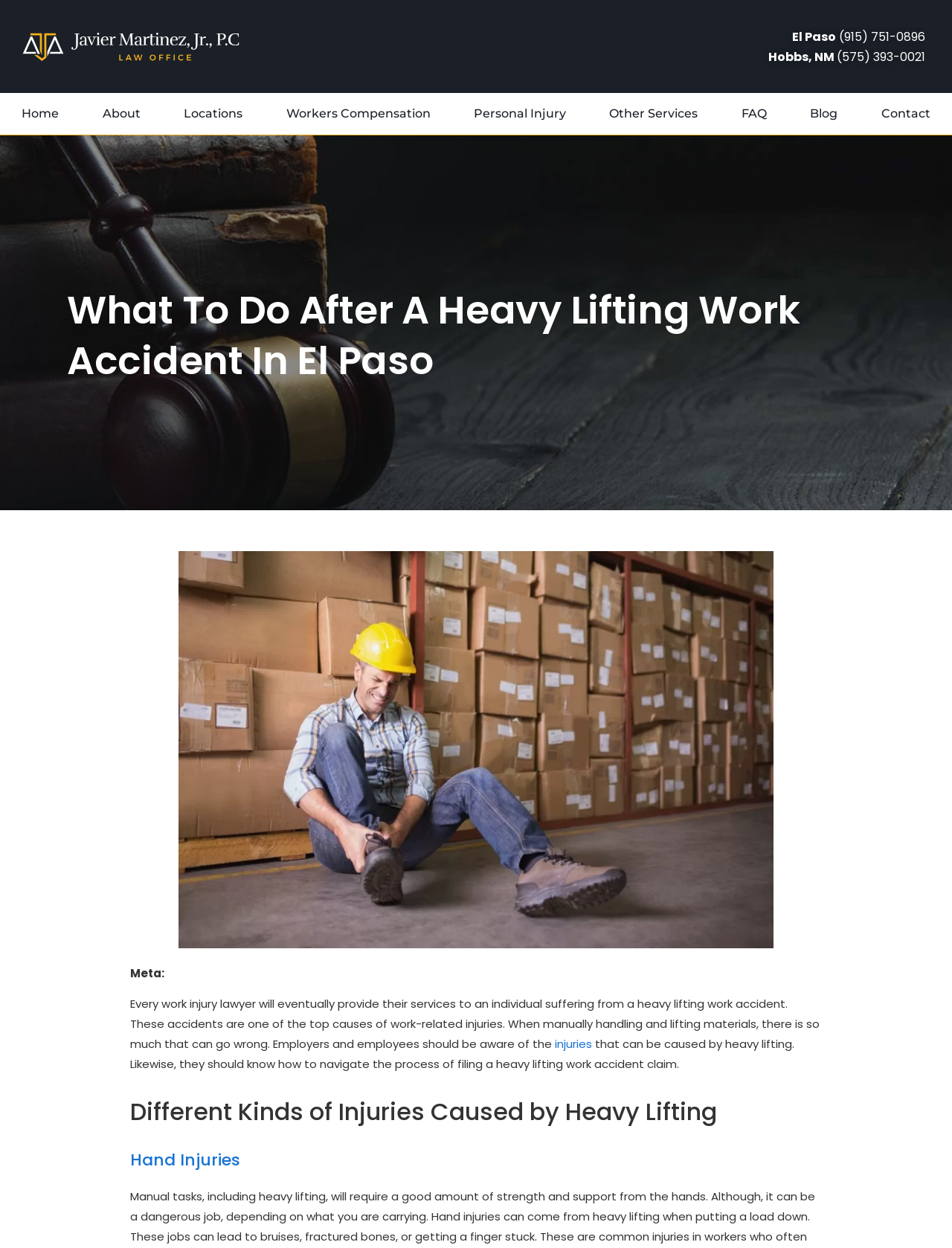Please identify the bounding box coordinates of the region to click in order to complete the given instruction: "Read about 'Hand Injuries'". The coordinates should be four float numbers between 0 and 1, i.e., [left, top, right, bottom].

[0.137, 0.922, 0.863, 0.937]